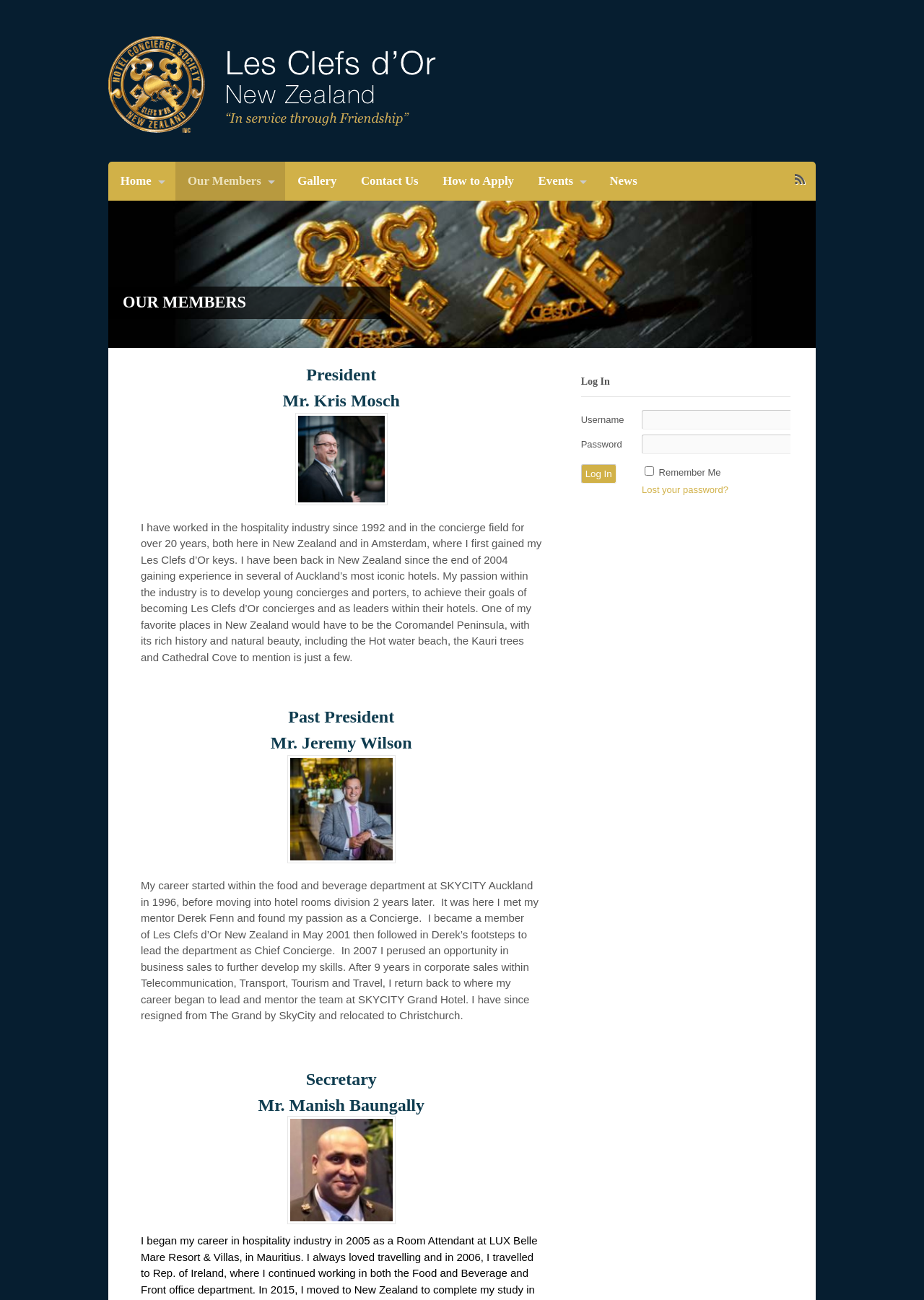Using the given element description, provide the bounding box coordinates (top-left x, top-left y, bottom-right x, bottom-right y) for the corresponding UI element in the screenshot: Gallery

[0.309, 0.124, 0.377, 0.154]